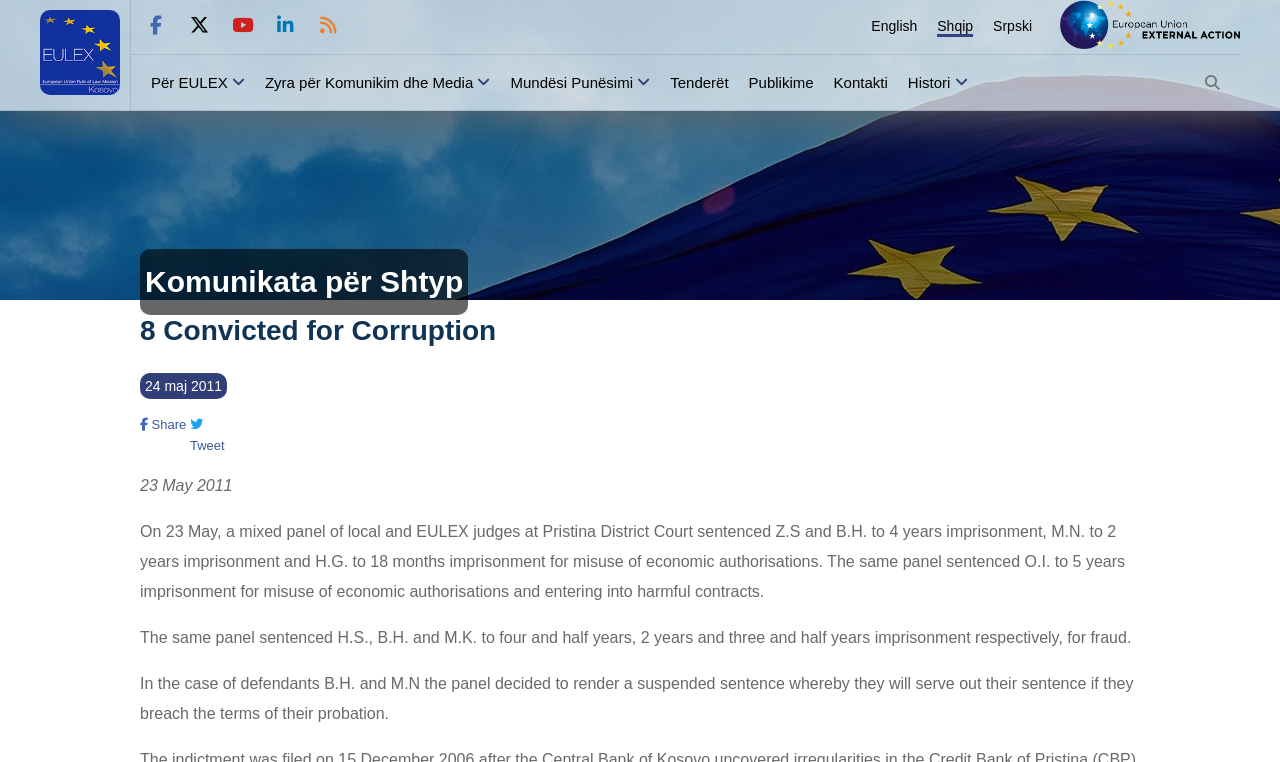Give a detailed account of the webpage, highlighting key information.

The webpage appears to be a news article or press release from EULEX, the European Union Rule of Law Mission in Kosovo. At the top left corner, there is a link to the EULEX homepage, accompanied by an image of the EULEX logo. Next to it, there are five social media links, represented by icons.

On the top right corner, there are three language options: English, Shqip, and Srpski. Below it, there is a link to the European Union EXTERNAL ACTION website, accompanied by an image of the EU logo.

The main content of the webpage is divided into two sections. On the left side, there is a menu with eight links: Për EULEX, Zyra për Komunikim dhe Media, Mundësi Punësimi, Tenderët, Publikime, Kontakti, Histori, and Komunikata për Shtyp.

On the right side, there is a news article with the title "8 Convicted for Corruption" and a subtitle "Komunikata për Shtyp". The article is dated 24 May 2011 and has three paragraphs of text describing the conviction of several individuals for corruption and fraud. There are also two social media links at the bottom of the article, allowing users to share or tweet the article.